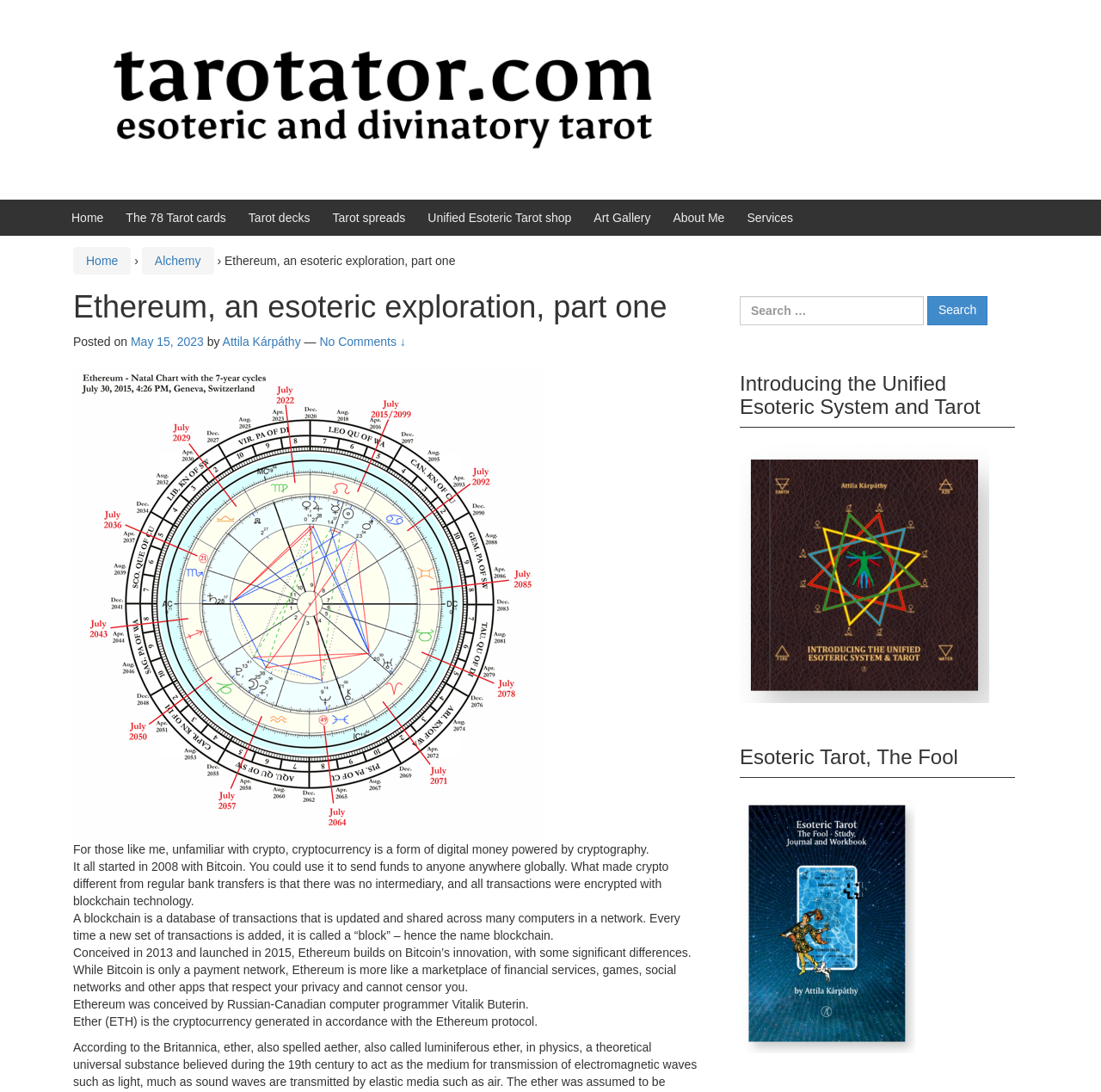Can you identify the bounding box coordinates of the clickable region needed to carry out this instruction: 'Search for something'? The coordinates should be four float numbers within the range of 0 to 1, stated as [left, top, right, bottom].

[0.672, 0.271, 0.839, 0.298]